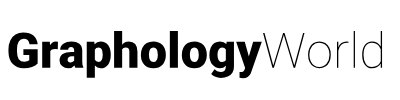What type of content can visitors expect to find on the website? Analyze the screenshot and reply with just one word or a short phrase.

Insights and resources